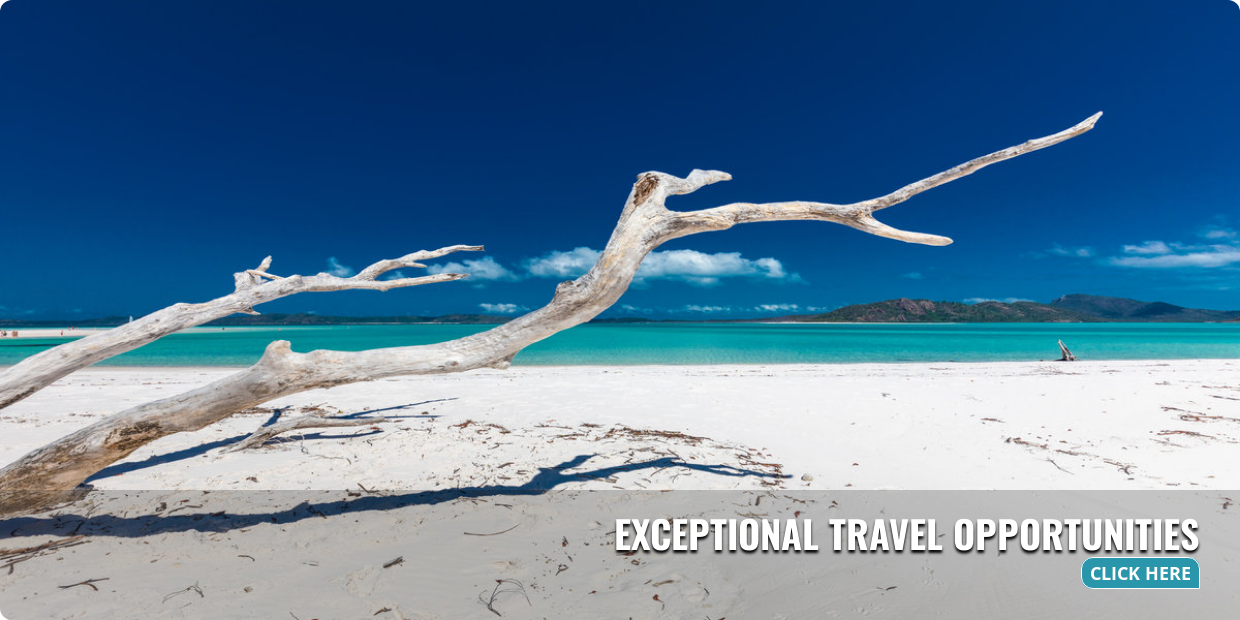What is the shape of the driftwood?
Give a comprehensive and detailed explanation for the question.

The caption specifically states that the driftwood 'gracefully arches over the pristine white sand', indicating that it has a curved or arched shape.